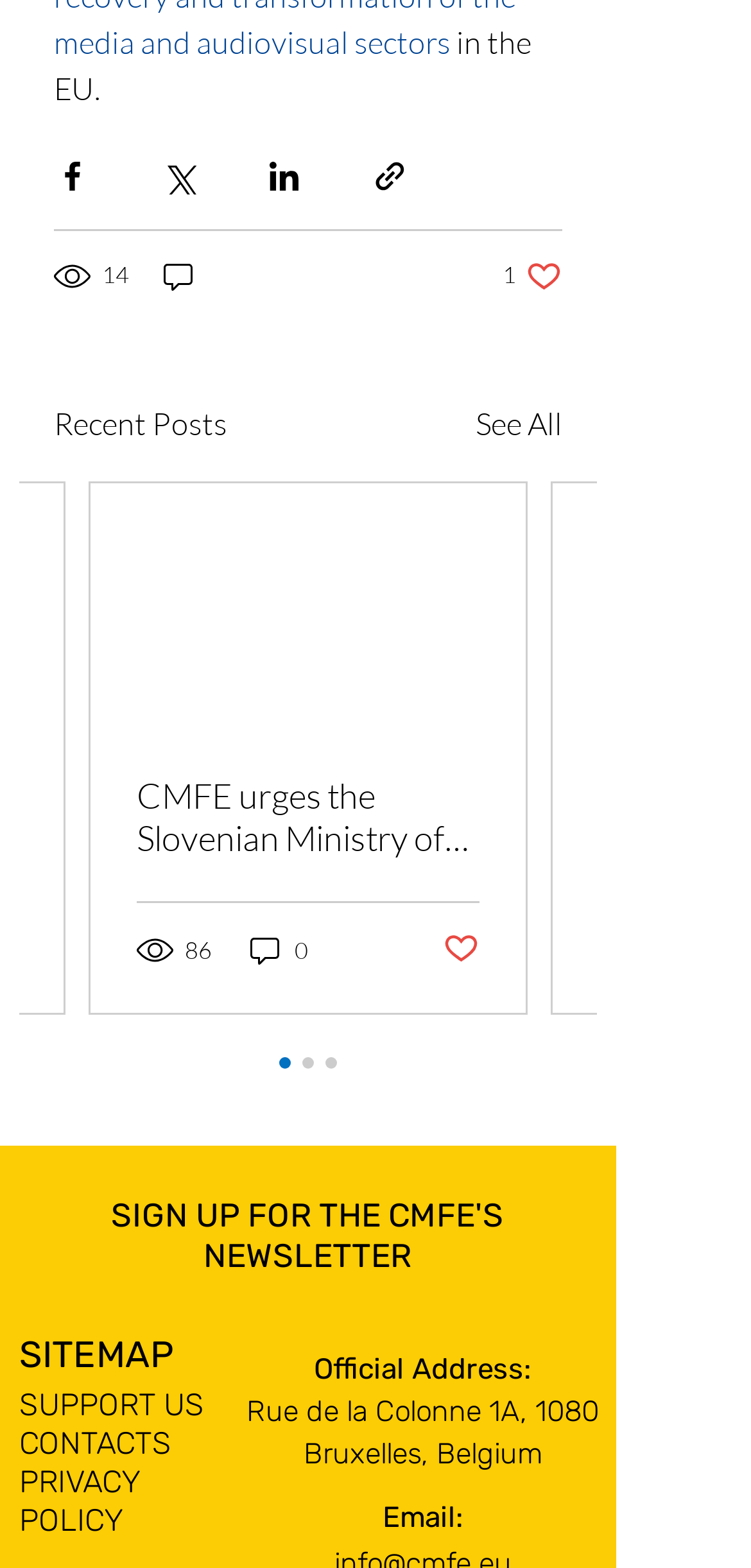From the element description: "Post not marked as liked", extract the bounding box coordinates of the UI element. The coordinates should be expressed as four float numbers between 0 and 1, in the order [left, top, right, bottom].

[0.59, 0.593, 0.638, 0.618]